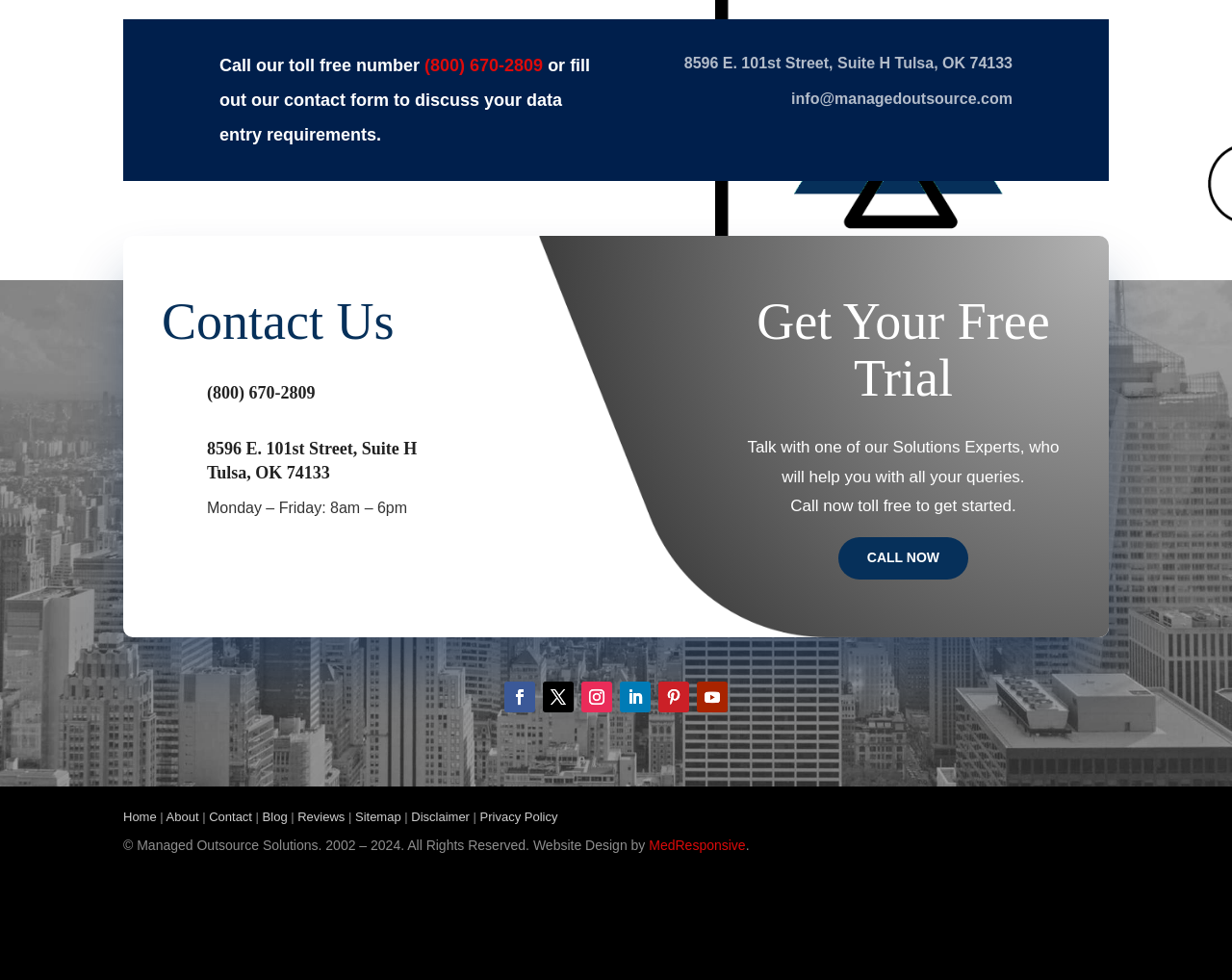What is the toll-free number to call for data entry requirements?
Analyze the image and deliver a detailed answer to the question.

The toll-free number can be found in the contact information section of the webpage, which is located at the top of the page. It is mentioned as '(800) 670-2809' and is also a link that can be clicked to call the number.